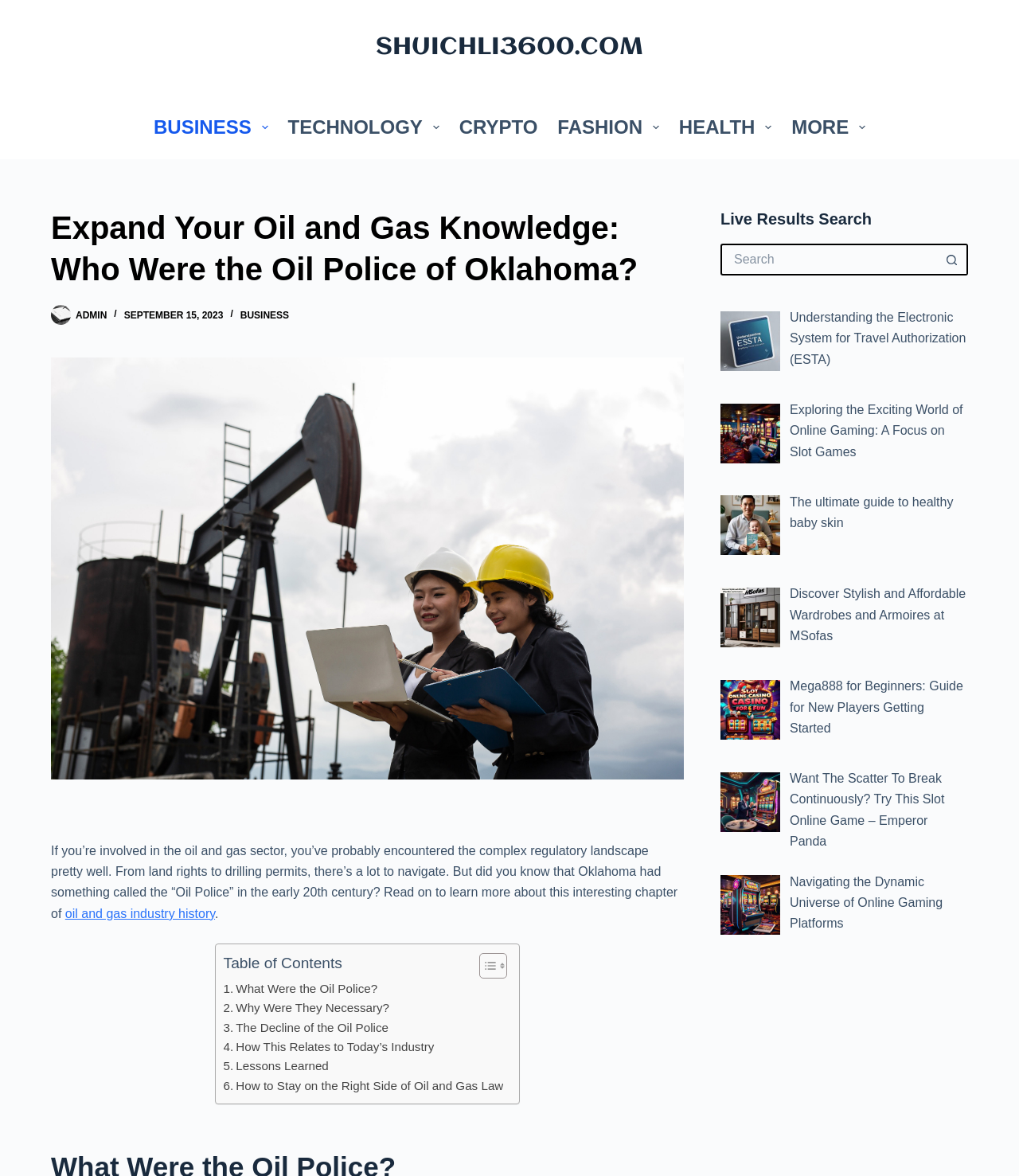What is the purpose of the 'Oil Police' in Oklahoma?
Using the image as a reference, give a one-word or short phrase answer.

To navigate the complex regulatory landscape